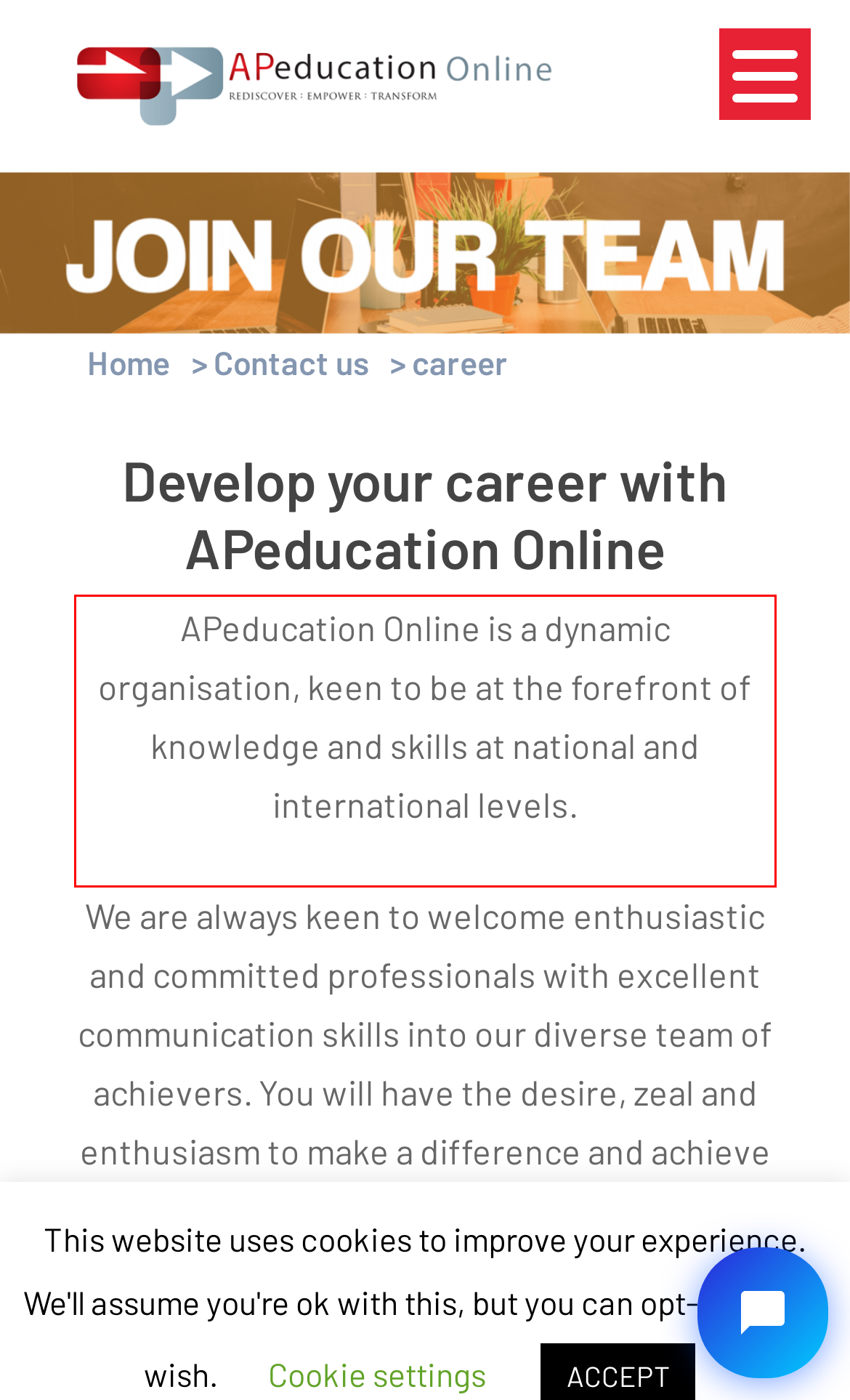Please examine the screenshot of the webpage and read the text present within the red rectangle bounding box.

APeducation Online is a dynamic organisation, keen to be at the forefront of knowledge and skills at national and international levels.